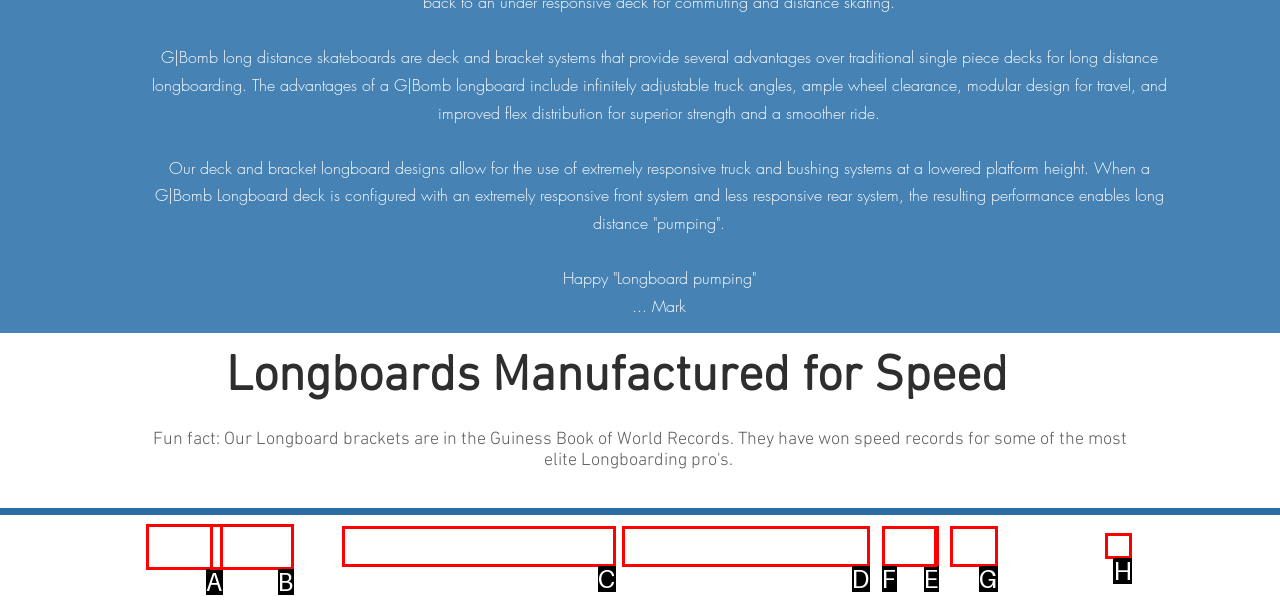To achieve the task: Visit Facebook page, indicate the letter of the correct choice from the provided options.

H